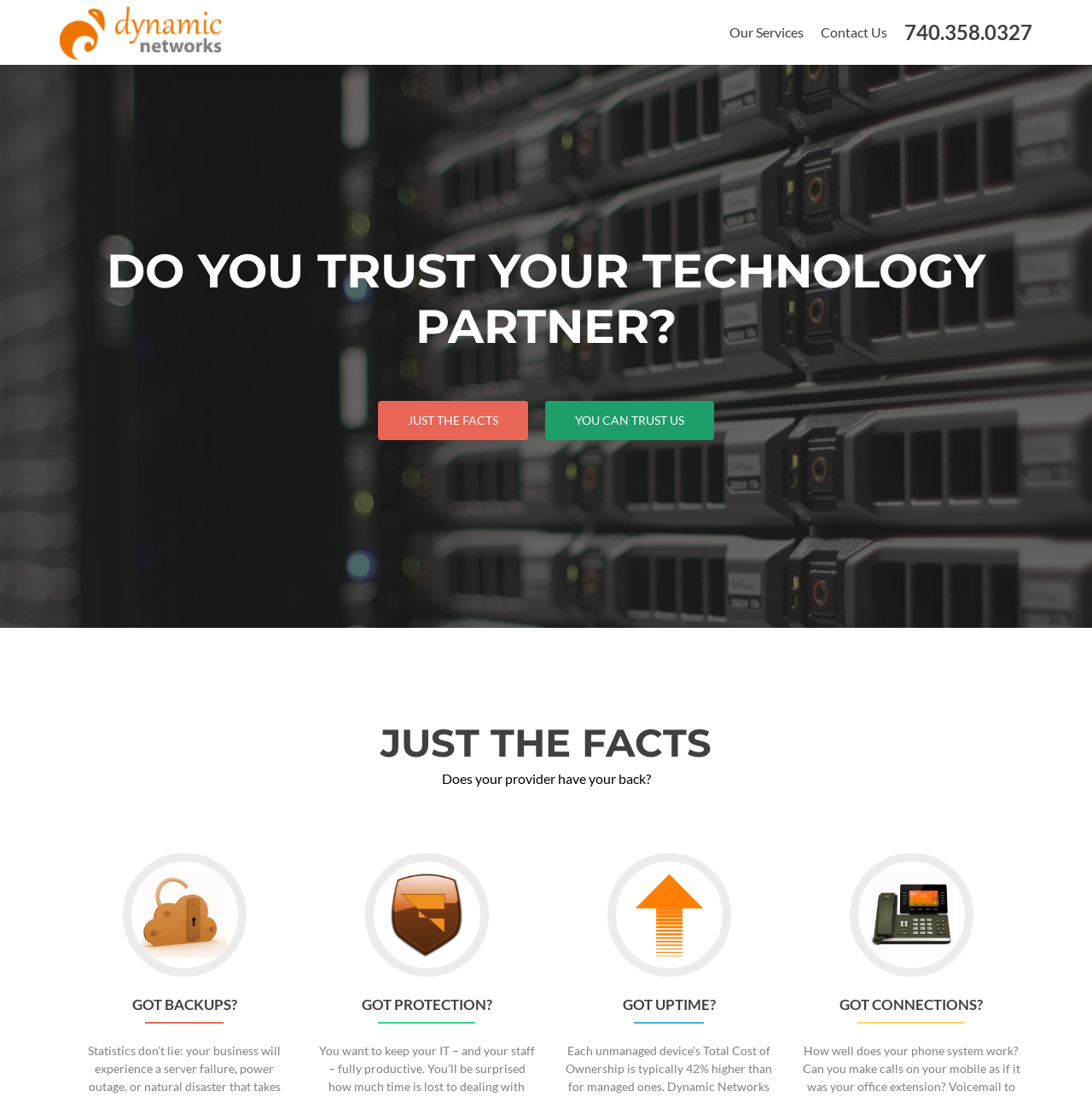Point out the bounding box coordinates of the section to click in order to follow this instruction: "learn about JUST THE FACTS".

[0.346, 0.365, 0.484, 0.401]